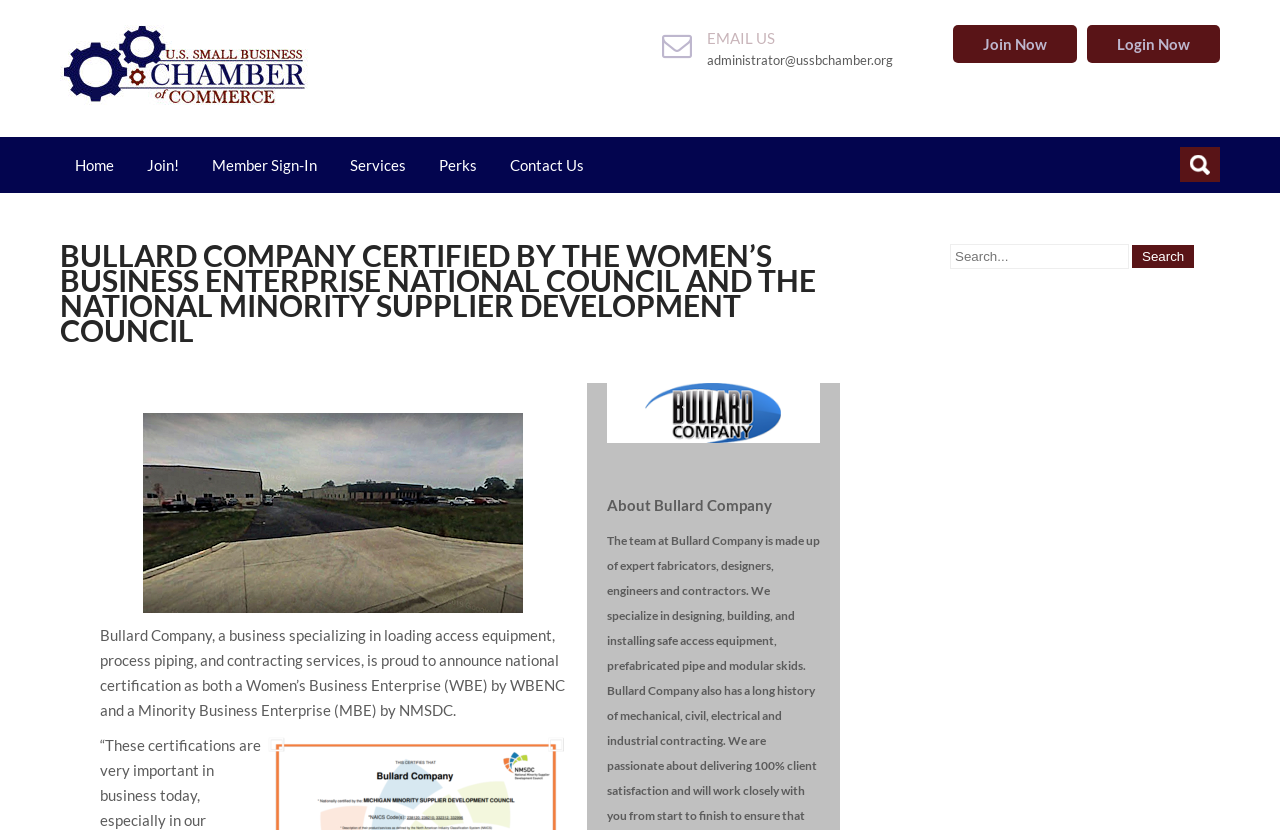Provide the bounding box for the UI element matching this description: "Services".

[0.262, 0.166, 0.329, 0.233]